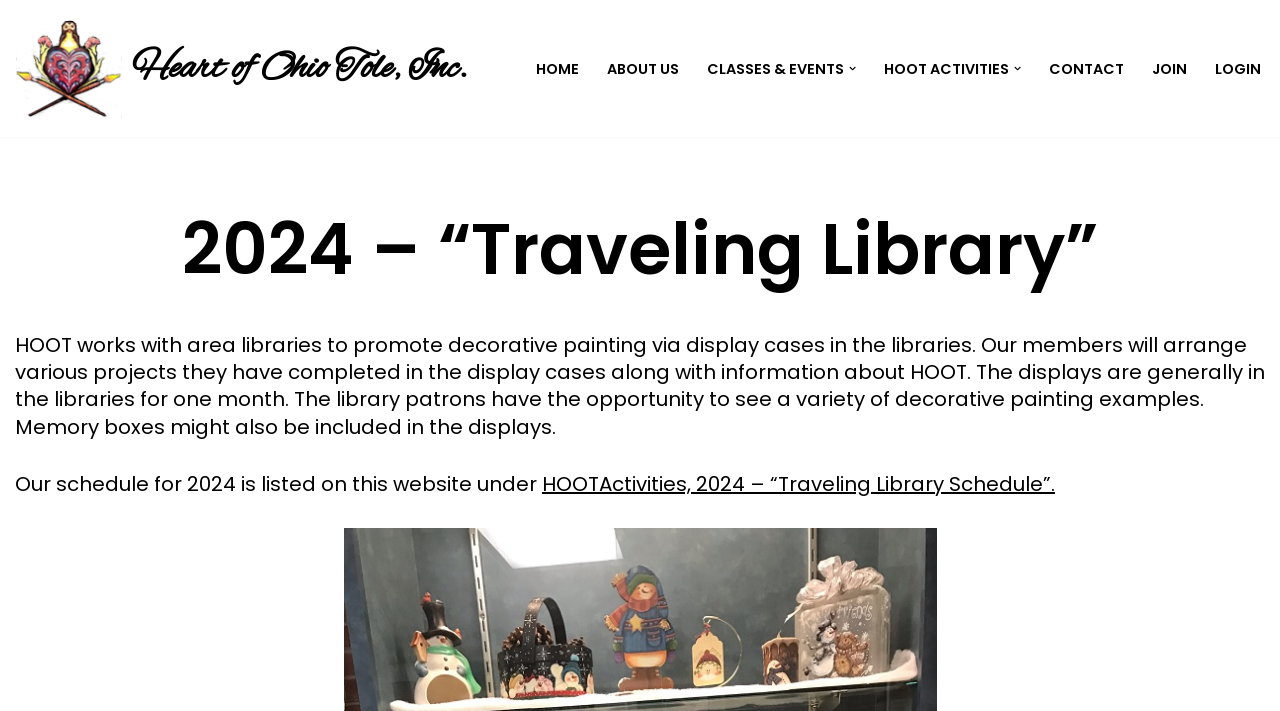Specify the bounding box coordinates of the element's region that should be clicked to achieve the following instruction: "Go to the 'CONTACT' page". The bounding box coordinates consist of four float numbers between 0 and 1, in the format [left, top, right, bottom].

[0.82, 0.079, 0.878, 0.114]